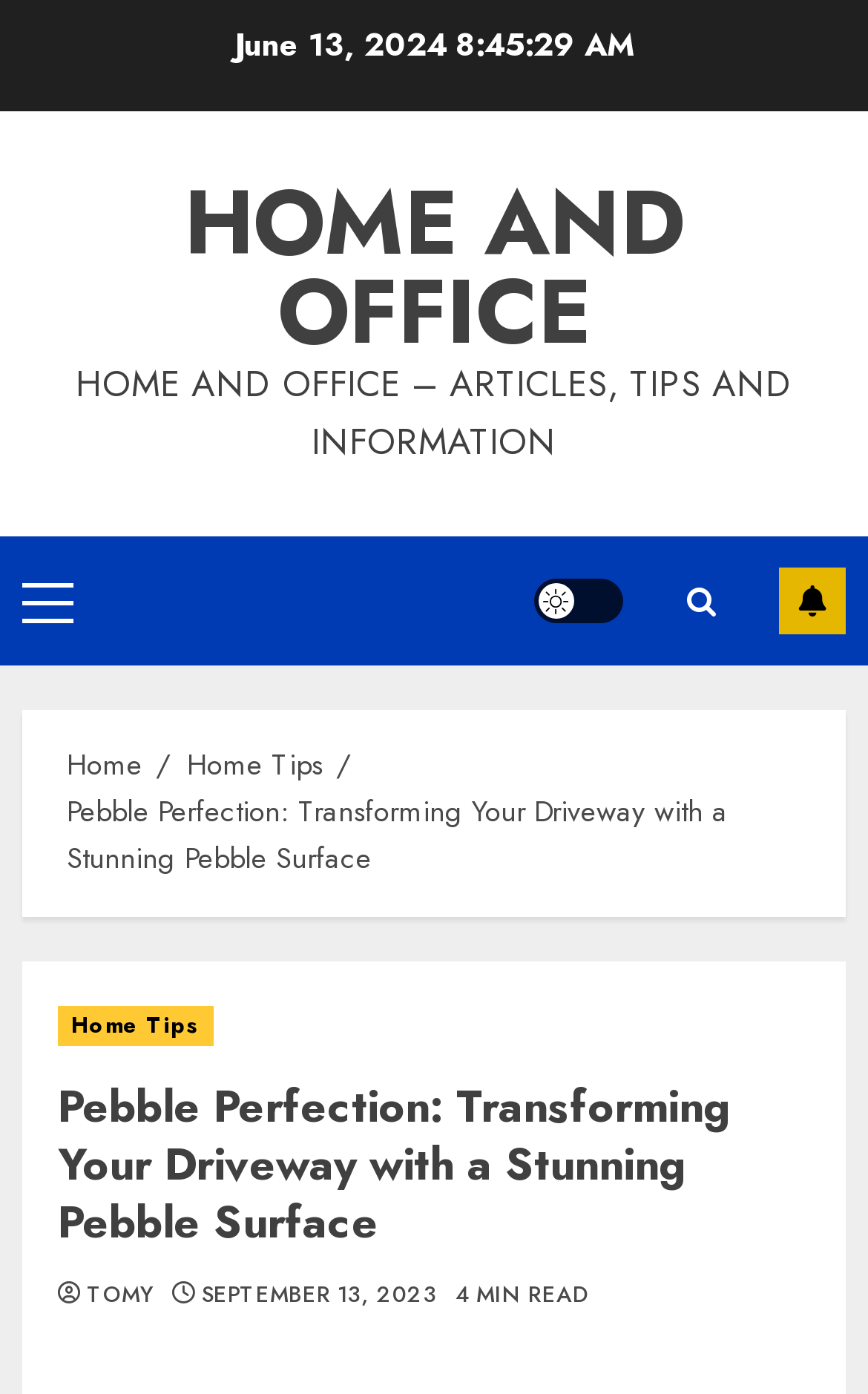Identify the bounding box coordinates of the element to click to follow this instruction: 'read pebble perfection article'. Ensure the coordinates are four float values between 0 and 1, provided as [left, top, right, bottom].

[0.067, 0.774, 0.933, 0.898]